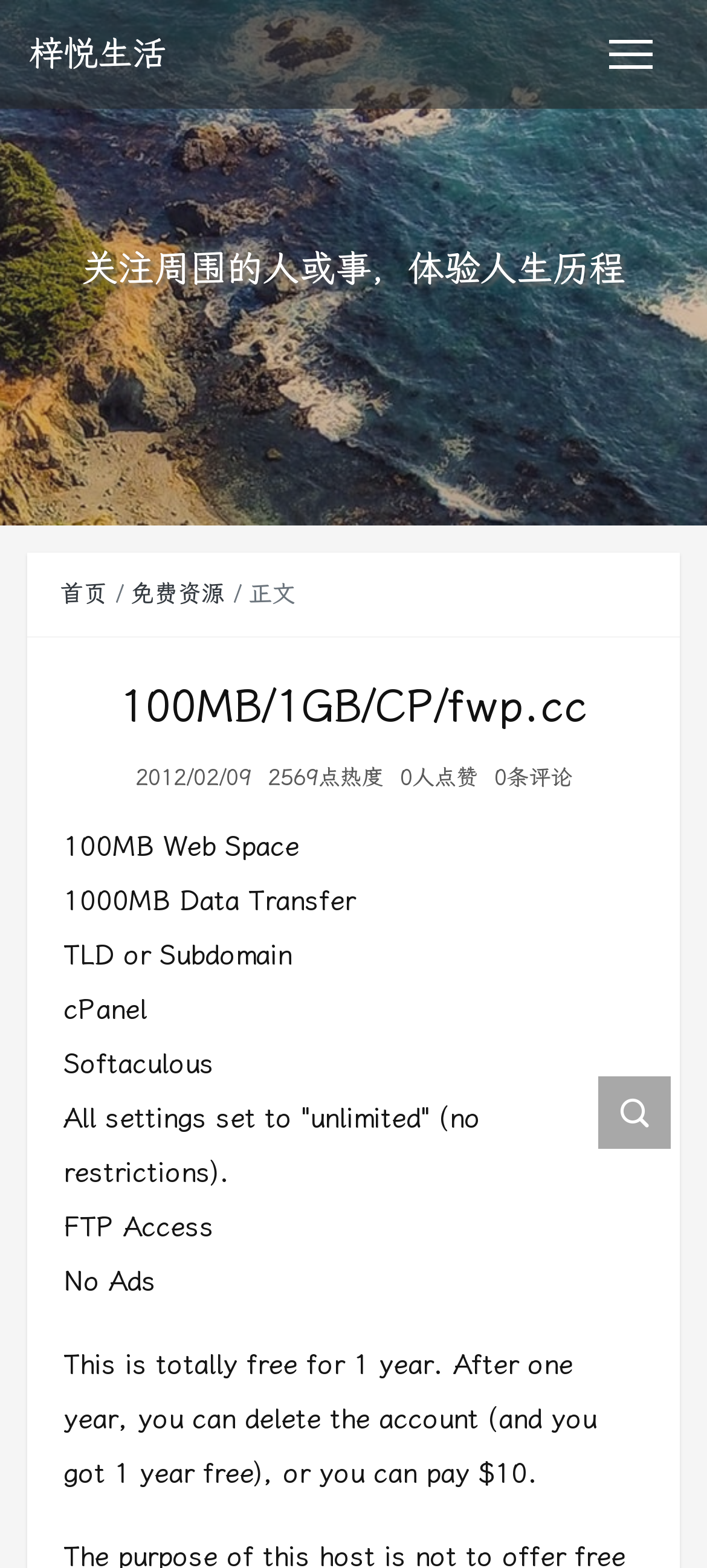How long is the free service available?
Based on the visual, give a brief answer using one word or a short phrase.

1 year